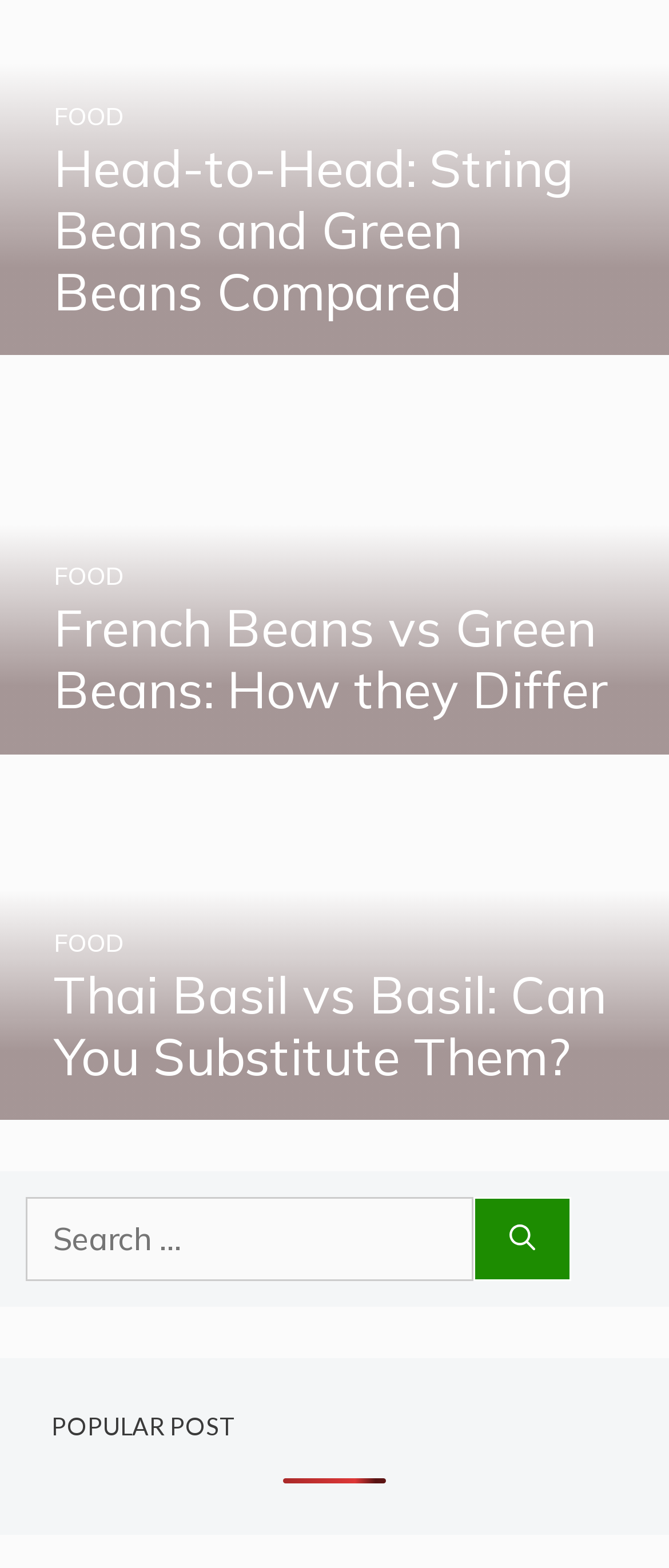Please identify the bounding box coordinates of the area that needs to be clicked to follow this instruction: "Search for something".

[0.038, 0.764, 0.708, 0.817]